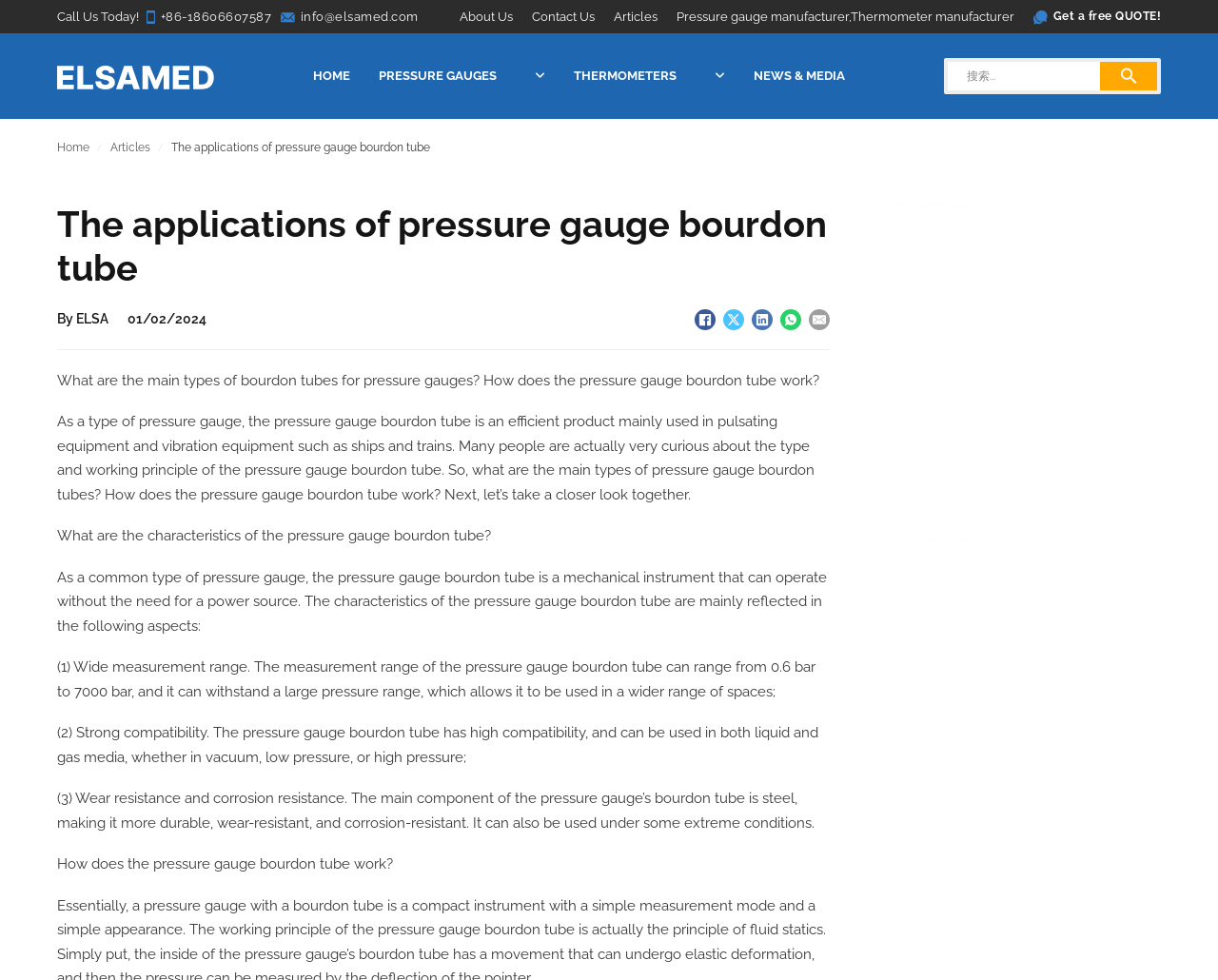Identify the bounding box coordinates for the UI element described as follows: Specialty Application Gauges. Use the format (top-left x, top-left y, bottom-right x, bottom-right y) and ensure all values are floating point numbers between 0 and 1.

[0.727, 0.444, 0.953, 0.487]